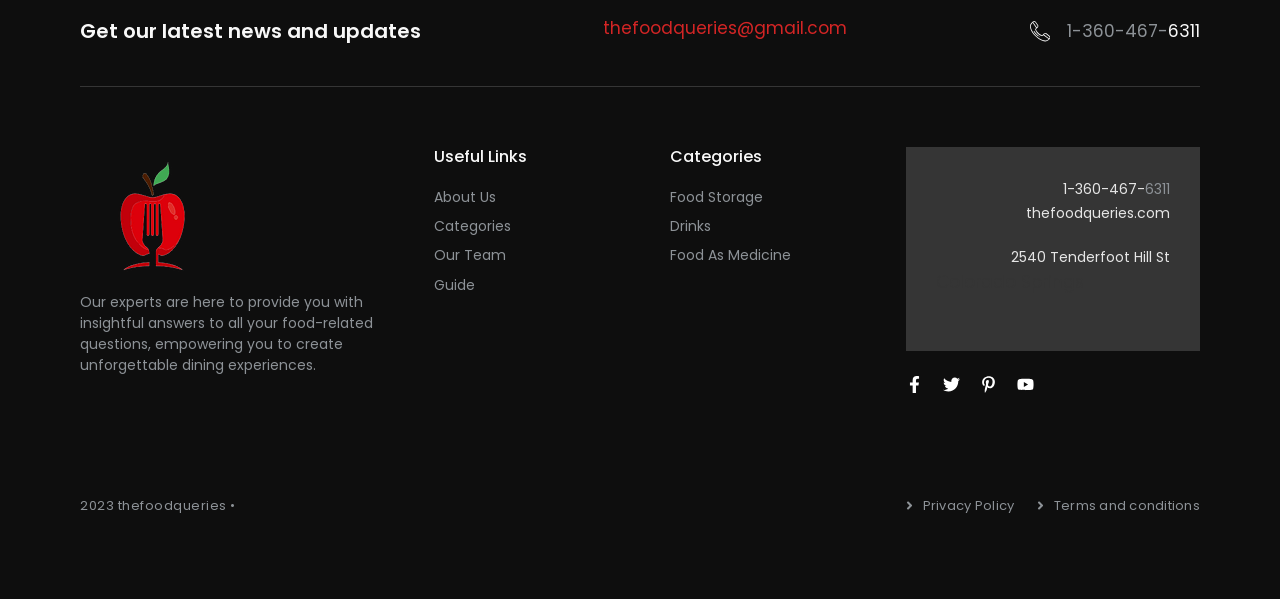Respond with a single word or phrase for the following question: 
What is the email address provided on the webpage?

thefoodqueries@gmail.com